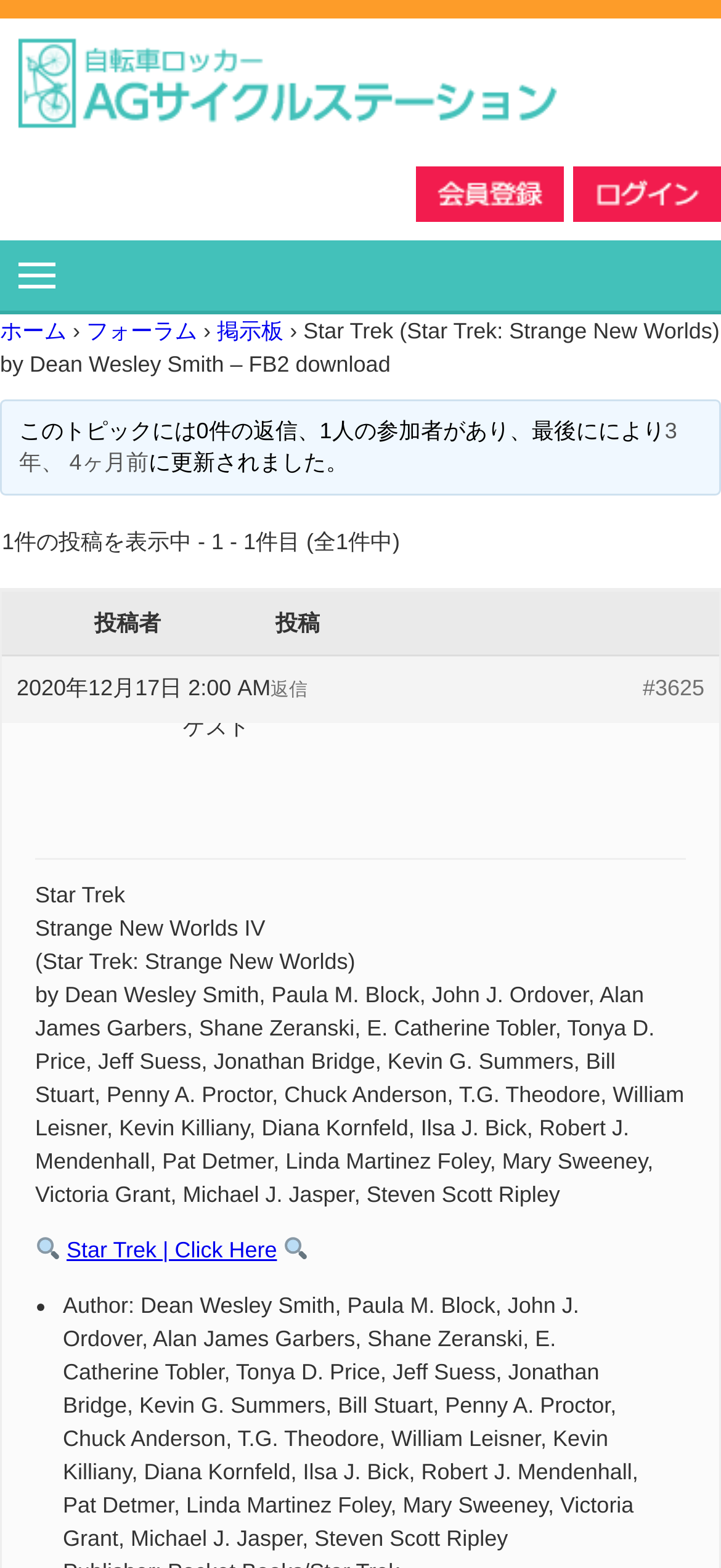Predict the bounding box of the UI element that fits this description: "alt="ログイン"".

[0.795, 0.12, 1.0, 0.14]